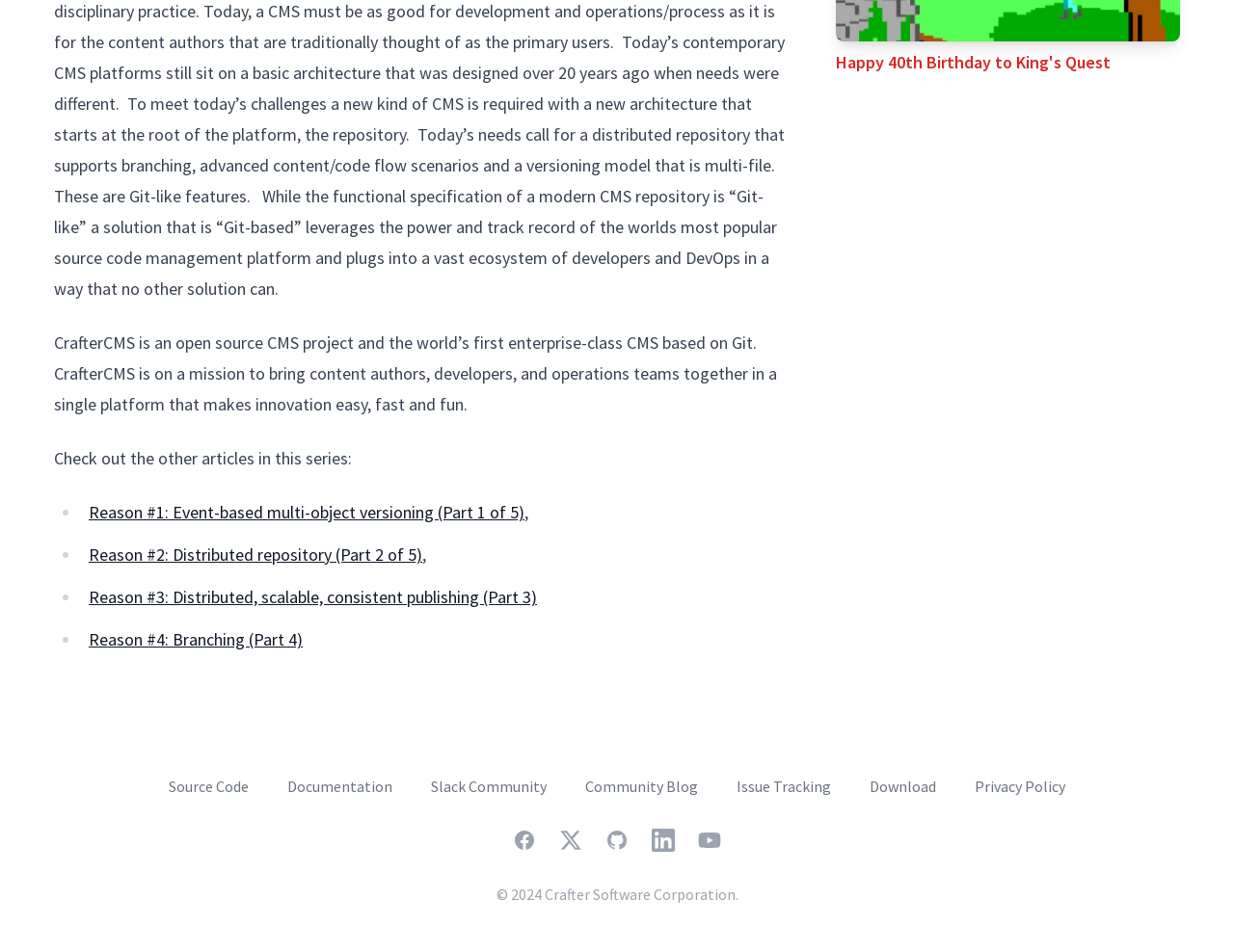How many social media links are present?
Analyze the image and deliver a detailed answer to the question.

By counting the link elements with IDs 27-31, we can determine that there are 5 social media links present, which are Facebook, Twitter, GitHub, LinkedIn, and YouTube.